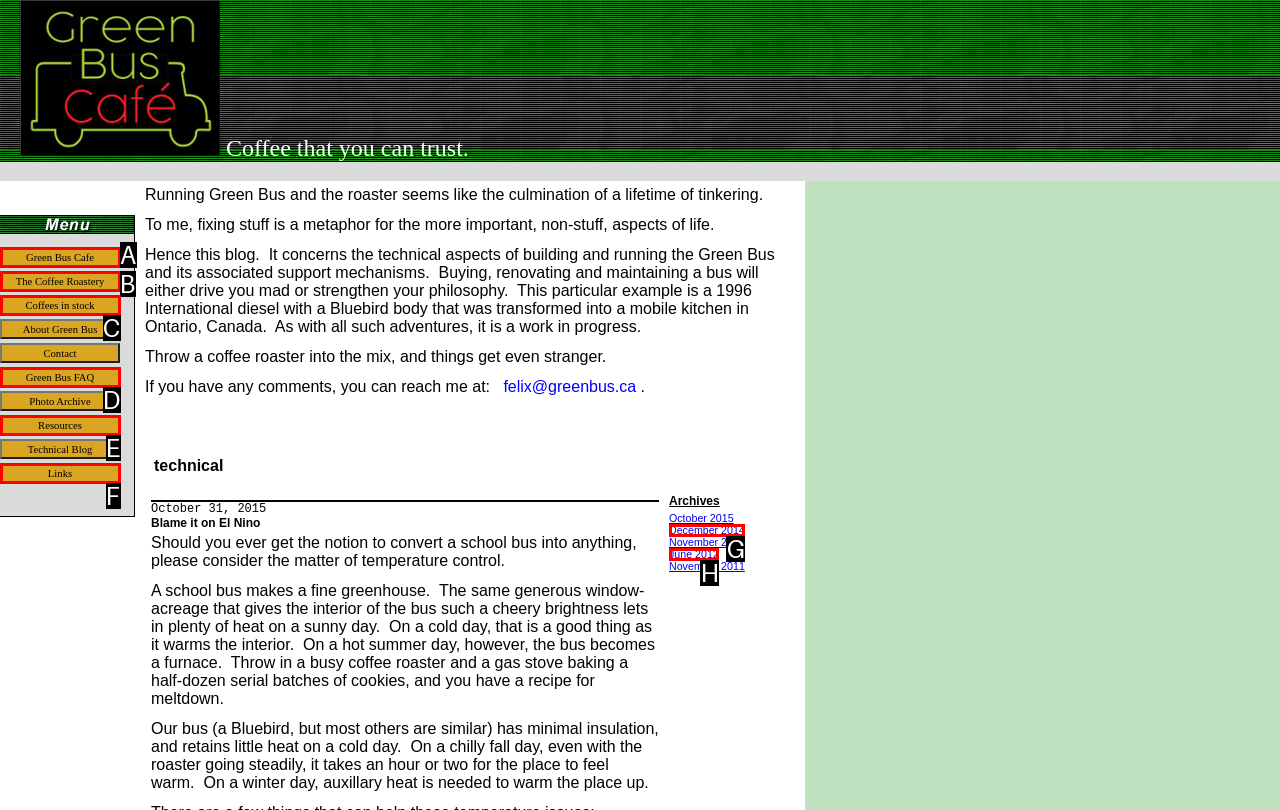Choose the option that aligns with the description: input value="Links" value="Links"
Respond with the letter of the chosen option directly.

F